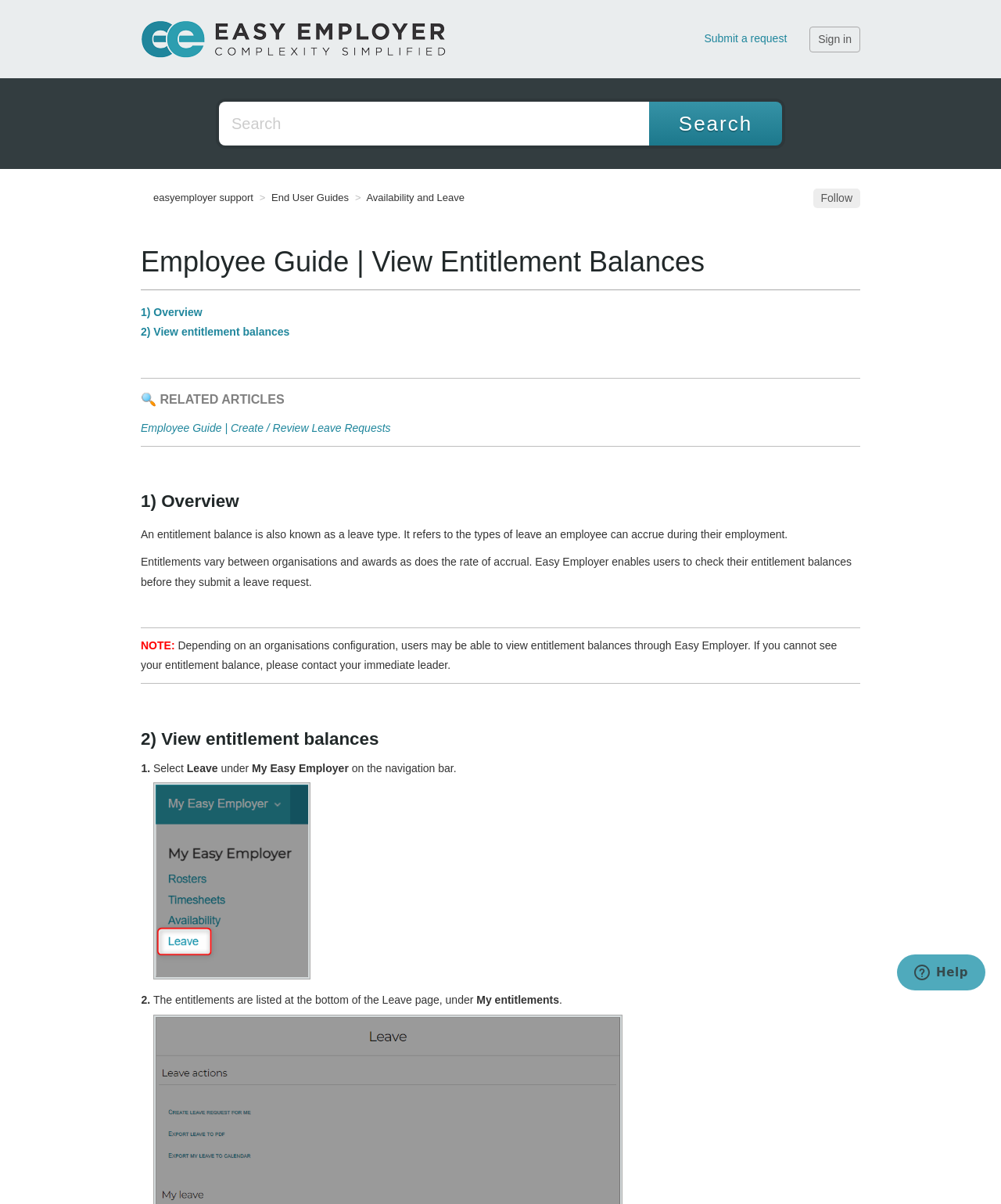Bounding box coordinates are specified in the format (top-left x, top-left y, bottom-right x, bottom-right y). All values are floating point numbers bounded between 0 and 1. Please provide the bounding box coordinate of the region this sentence describes: Sign in

[0.809, 0.022, 0.859, 0.043]